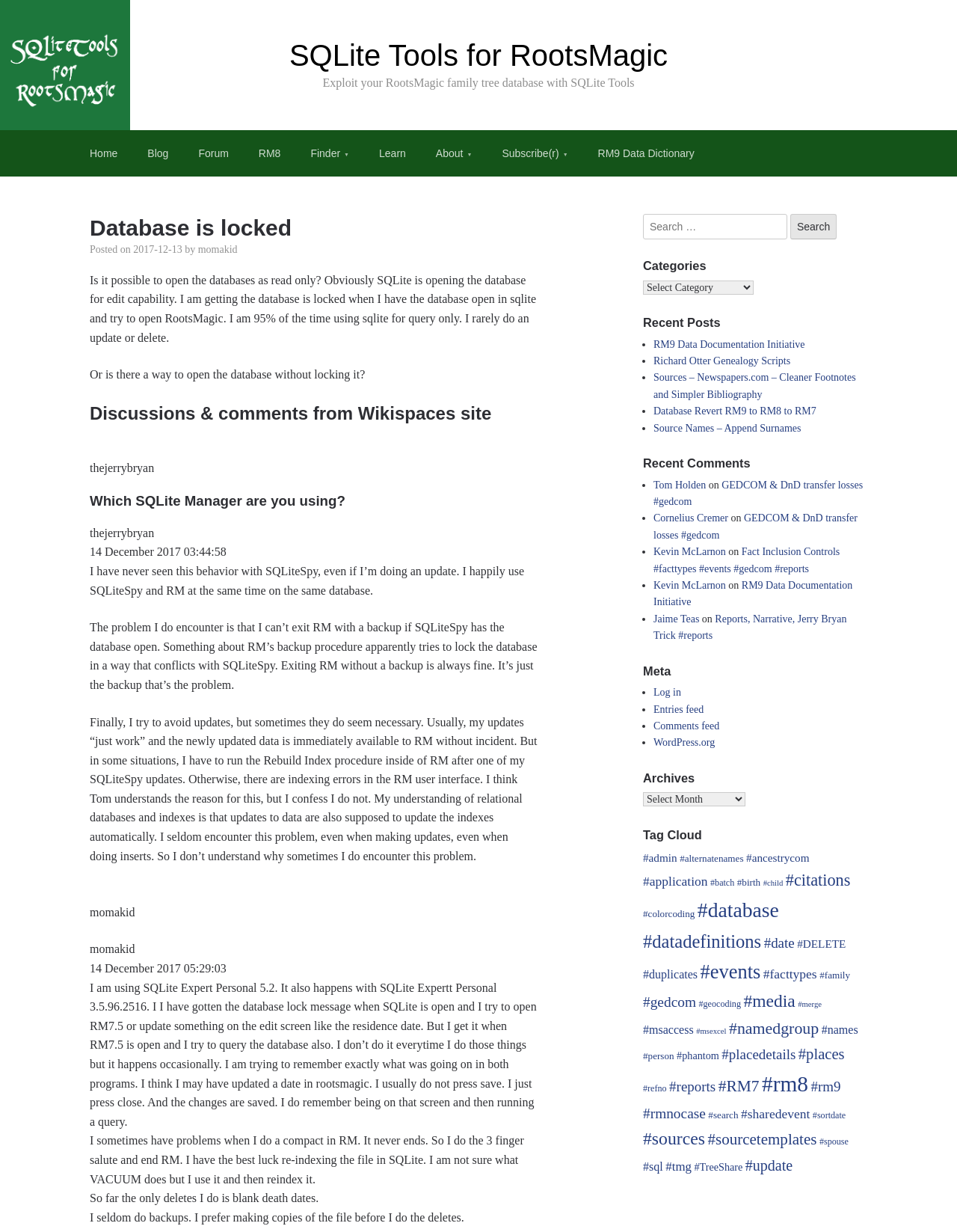Please identify the bounding box coordinates of where to click in order to follow the instruction: "Search for something".

[0.672, 0.174, 0.823, 0.194]